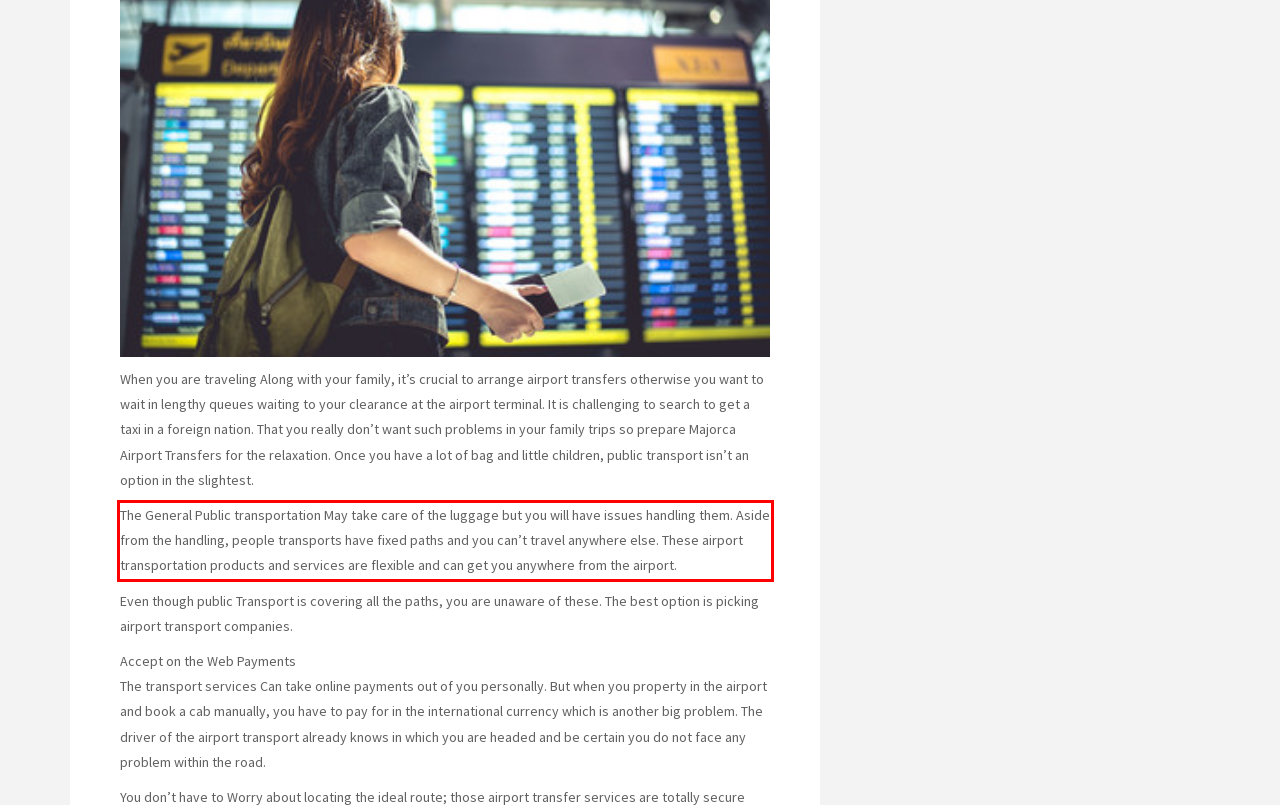By examining the provided screenshot of a webpage, recognize the text within the red bounding box and generate its text content.

The General Public transportation May take care of the luggage but you will have issues handling them. Aside from the handling, people transports have fixed paths and you can’t travel anywhere else. These airport transportation products and services are flexible and can get you anywhere from the airport.